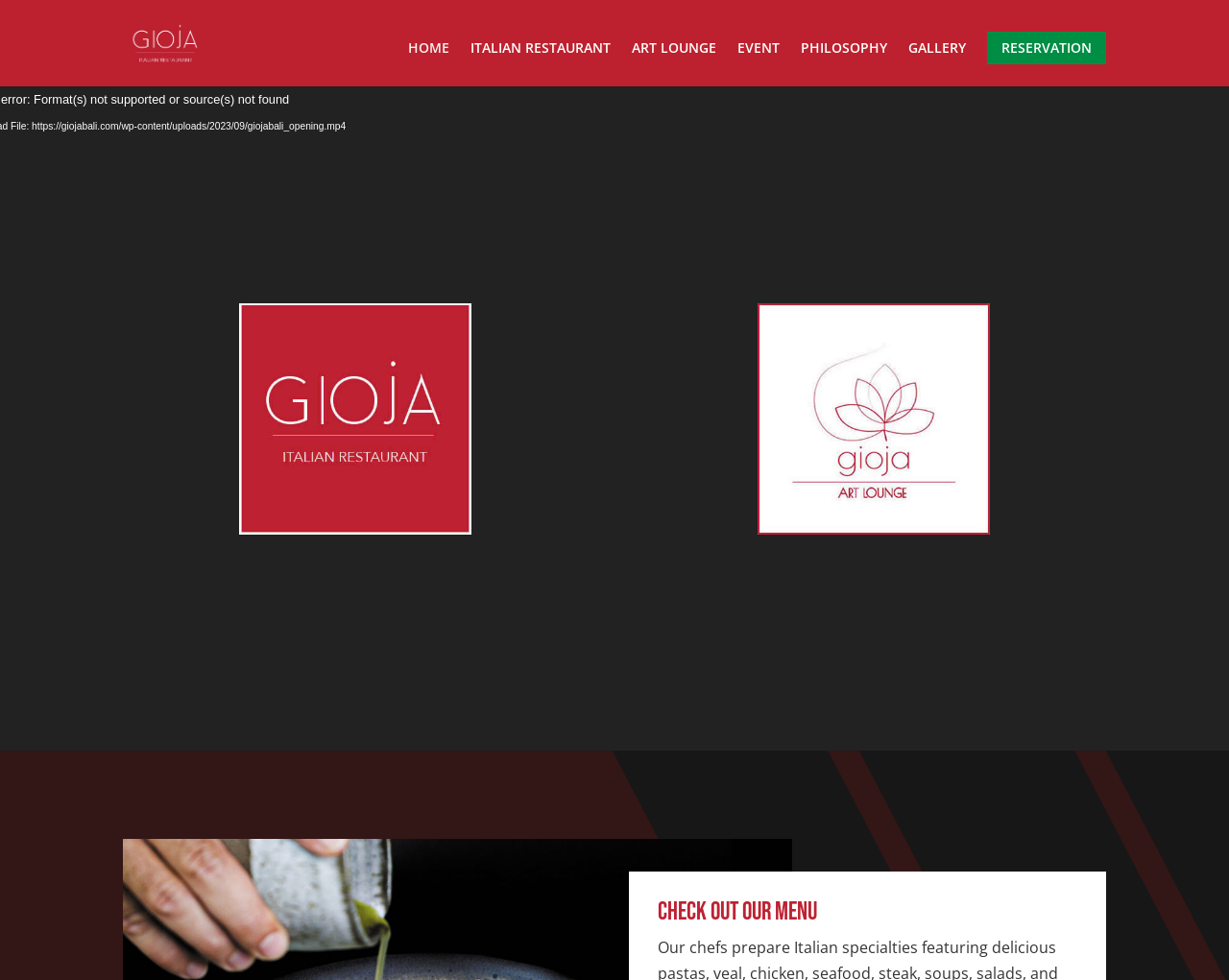Determine the bounding box coordinates of the region to click in order to accomplish the following instruction: "check out the gallery". Provide the coordinates as four float numbers between 0 and 1, specifically [left, top, right, bottom].

[0.739, 0.042, 0.786, 0.088]